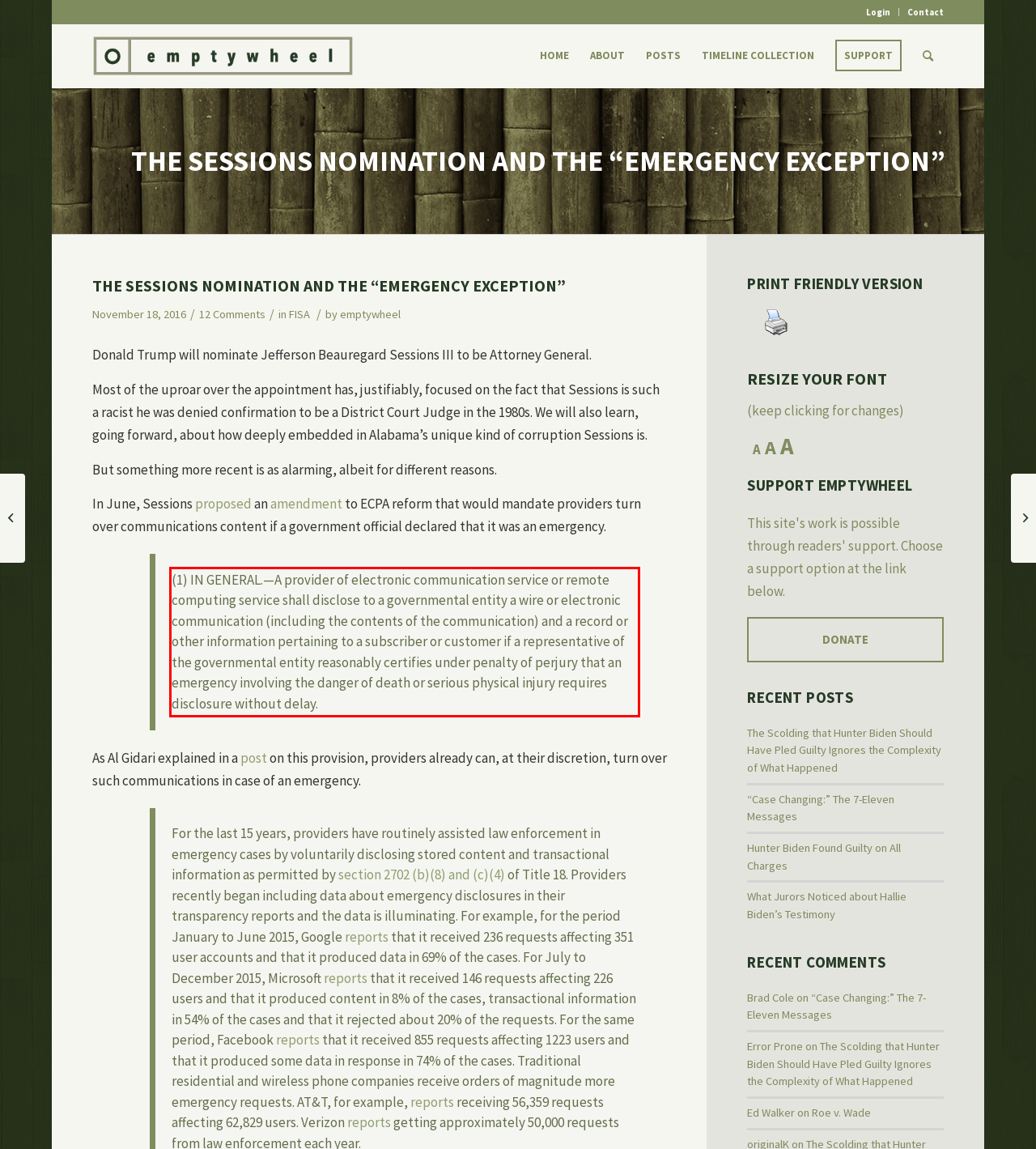You are given a webpage screenshot with a red bounding box around a UI element. Extract and generate the text inside this red bounding box.

(1) IN GENERAL.—A provider of electronic communication service or remote computing service shall disclose to a governmental entity a wire or electronic communication (including the contents of the communication) and a record or other information pertaining to a subscriber or customer if a representative of the governmental entity reasonably certifies under penalty of perjury that an emergency involving the danger of death or serious physical injury requires disclosure without delay.